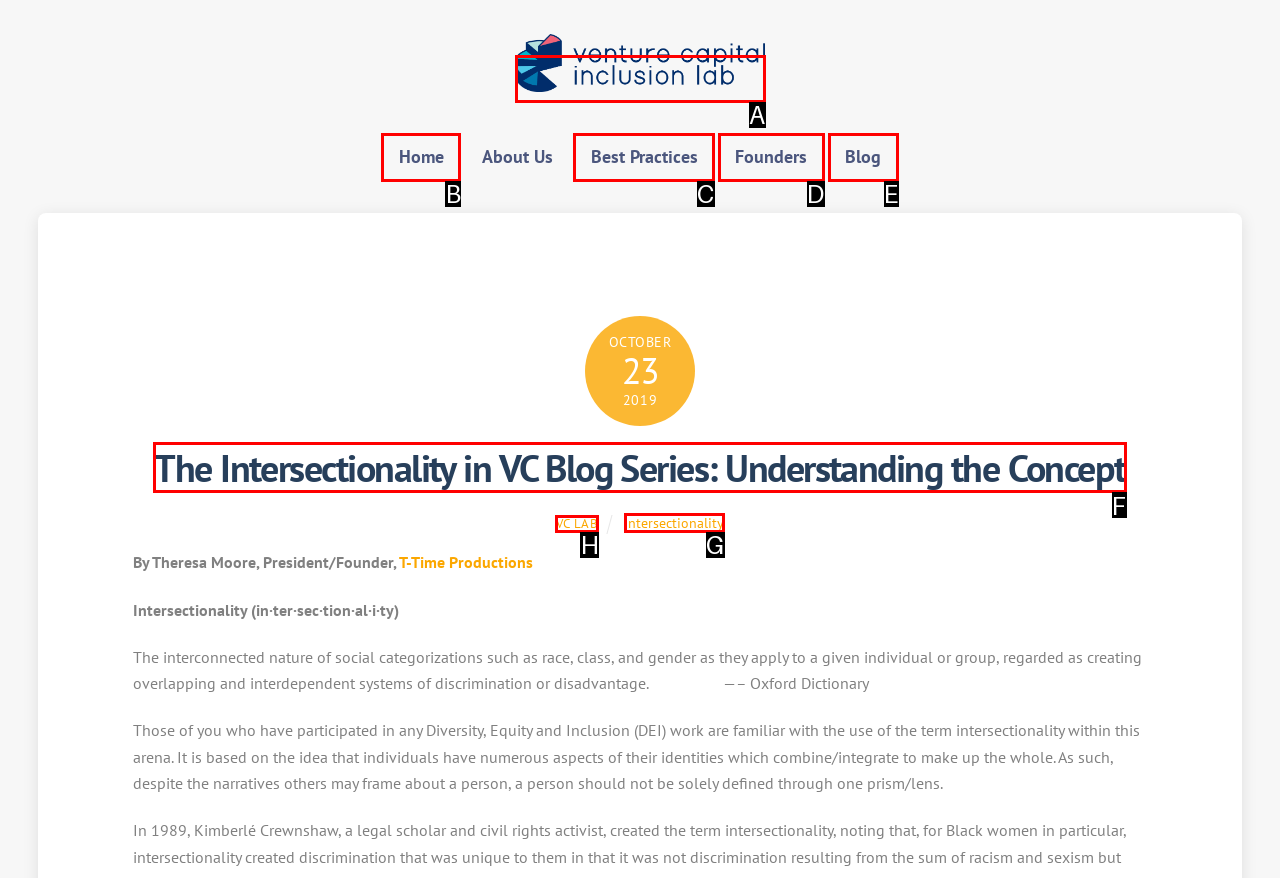Look at the highlighted elements in the screenshot and tell me which letter corresponds to the task: read the blog post.

F